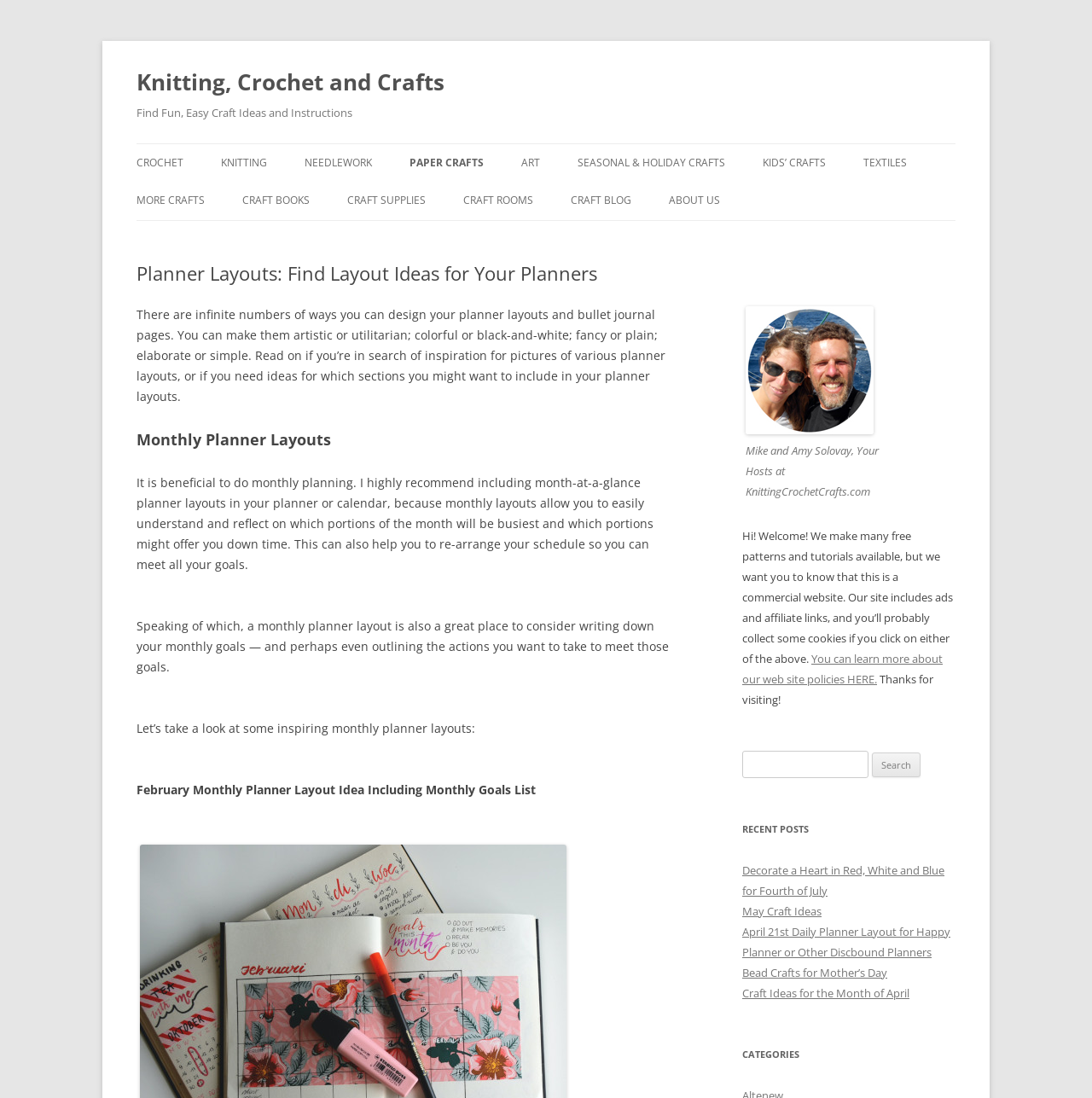Determine the main text heading of the webpage and provide its content.

Knitting, Crochet and Crafts